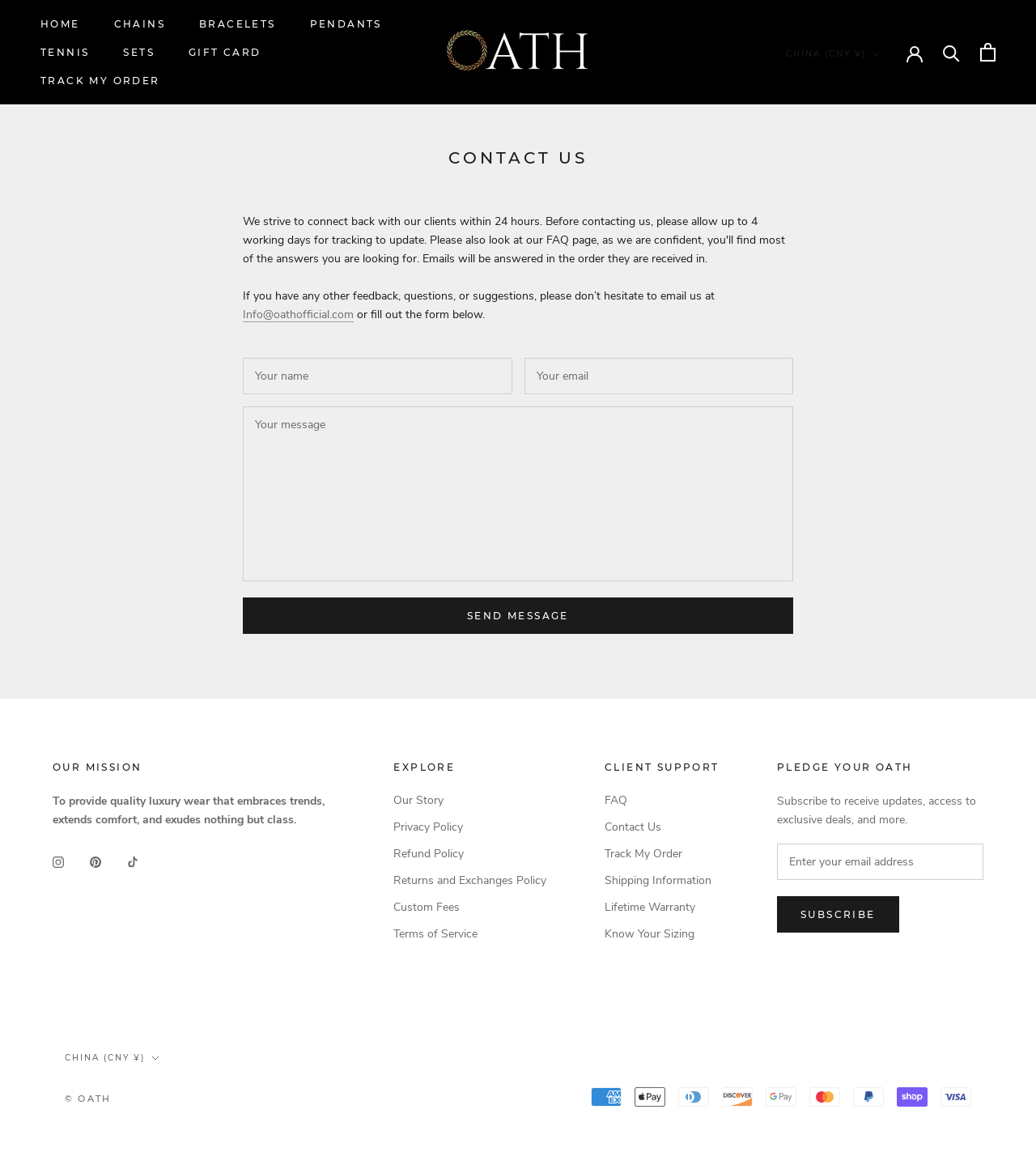What is the main navigation menu?
Refer to the image and provide a one-word or short phrase answer.

HOME, CHAINS, BRACELETS, PENDANTS, TENNIS, SETS, GIFT CARD, TRACK MY ORDER